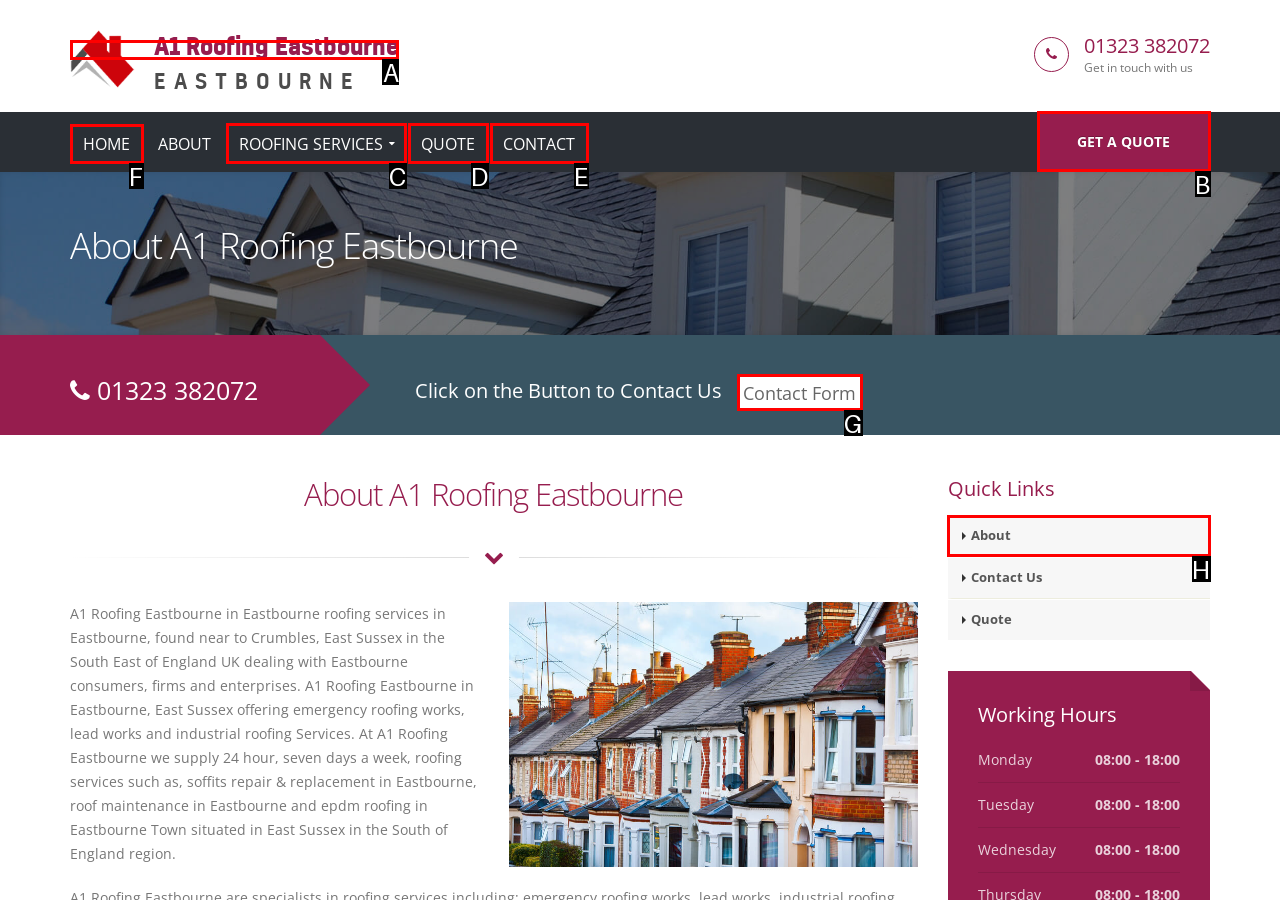For the task "Visit the 'HOME' page", which option's letter should you click? Answer with the letter only.

F